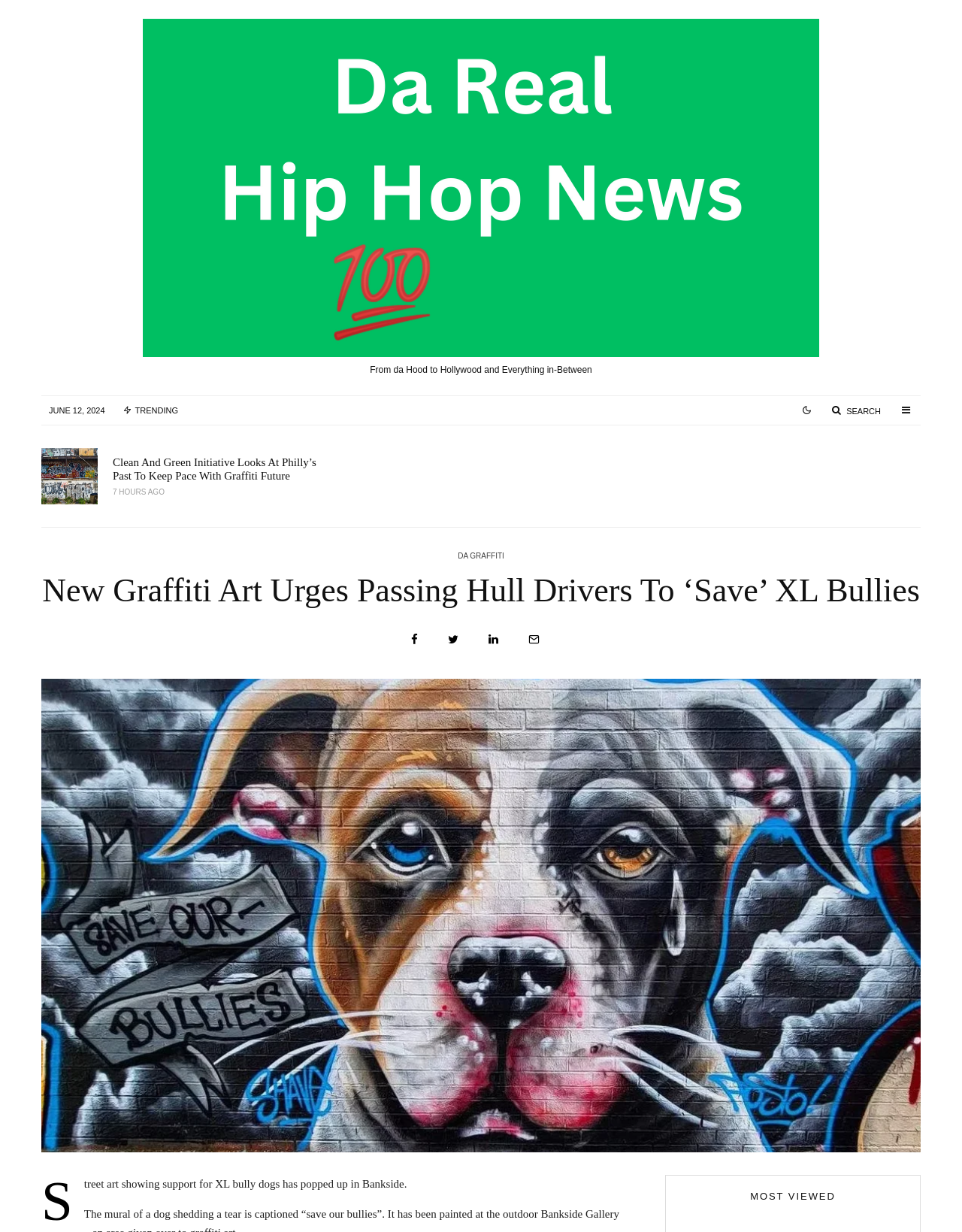What is the format of the timestamps?
Refer to the image and give a detailed answer to the question.

The timestamps, such as '7 HOURS AGO', '9 HOURS AGO', and '14 HOURS AGO', are in the format of hours ago, indicating the time elapsed since the articles were posted.